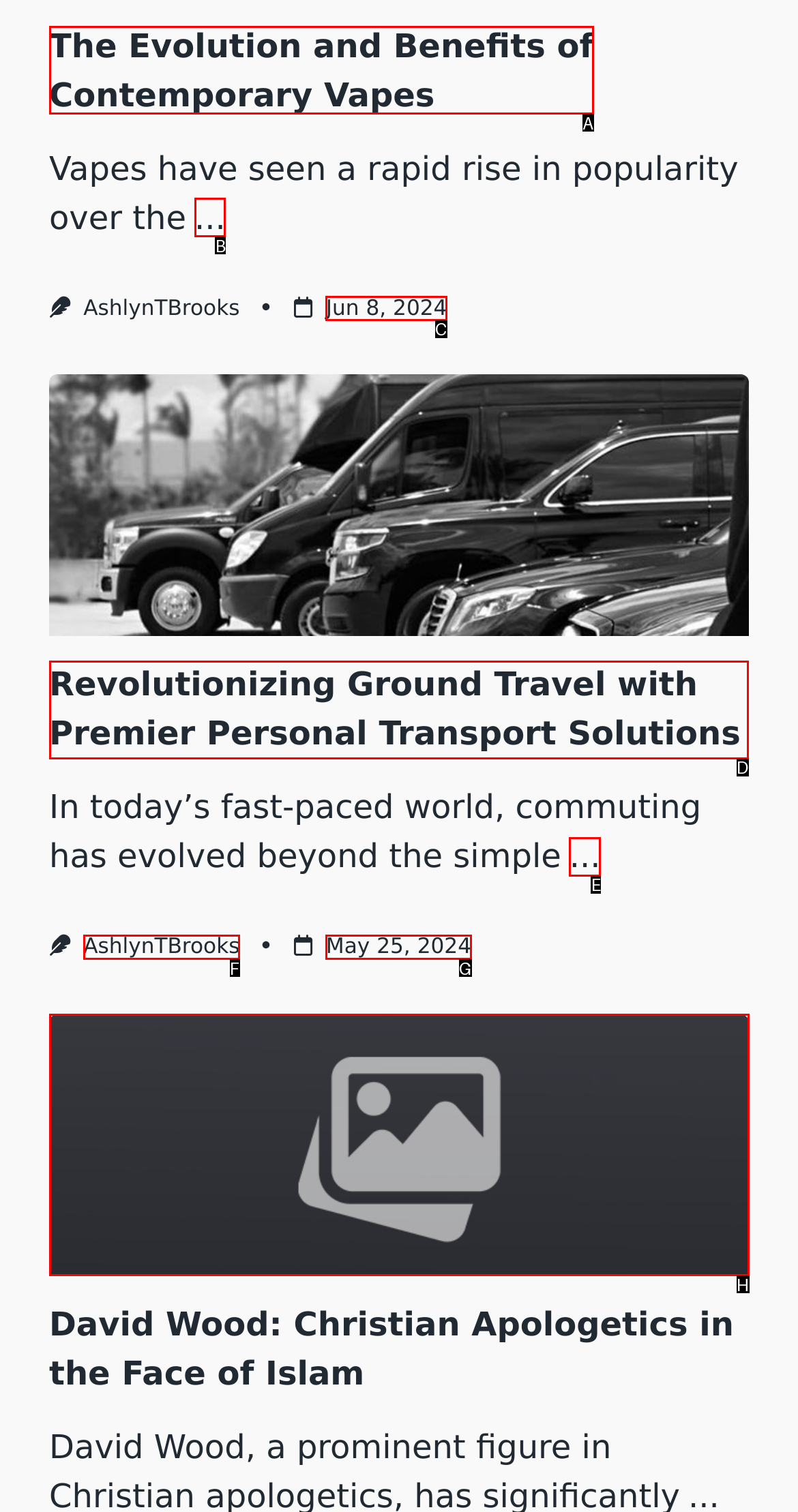What option should you select to complete this task: Read the article about personal transport solutions? Indicate your answer by providing the letter only.

D